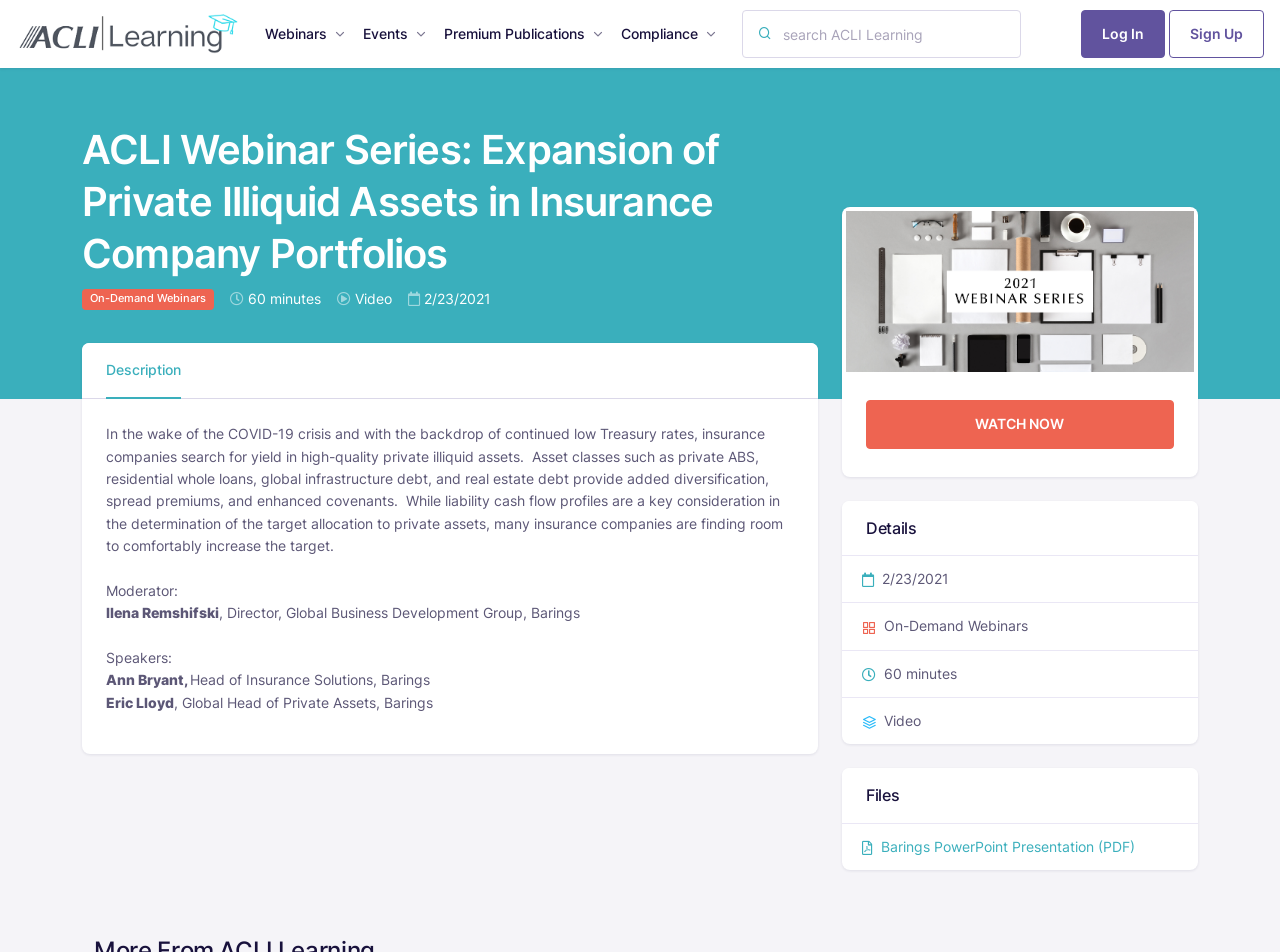What is the file format of the Barings PowerPoint Presentation?
Using the visual information from the image, give a one-word or short-phrase answer.

PDF